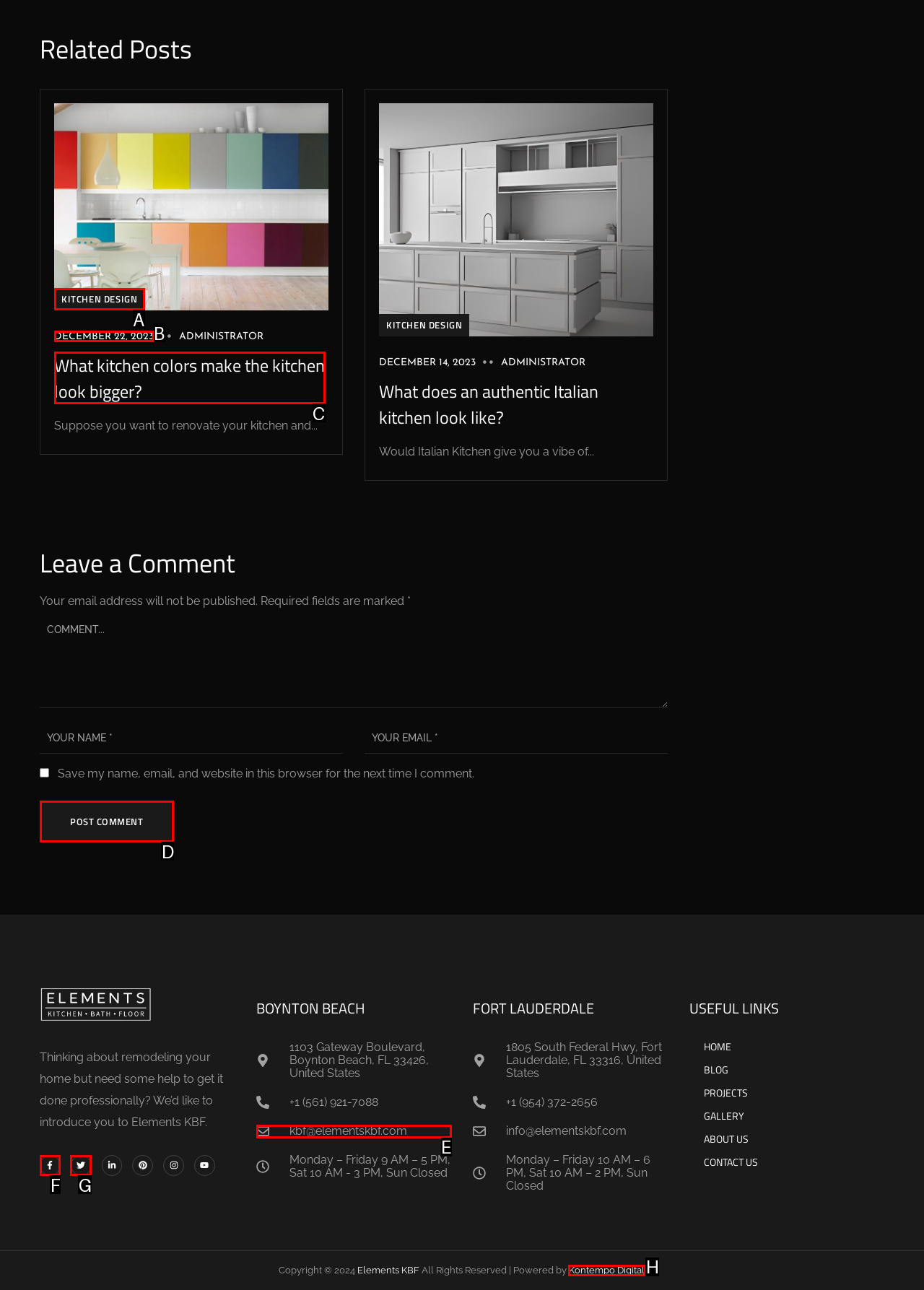Select the appropriate letter to fulfill the given instruction: Click on the 'Entertainment' link
Provide the letter of the correct option directly.

None